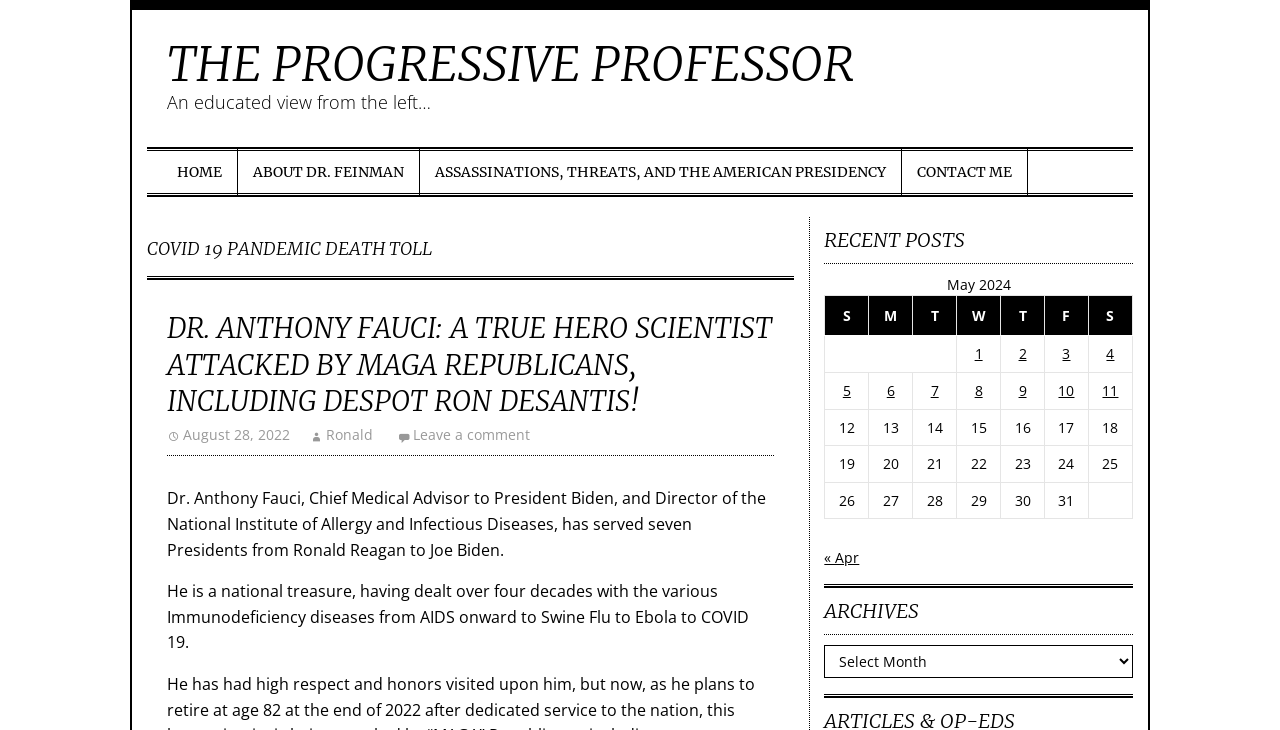What is the title of the webpage?
Kindly offer a detailed explanation using the data available in the image.

The answer can be found by looking at the heading 'COVID 19 PANDEMIC DEATH TOLL' which is the title of the webpage.